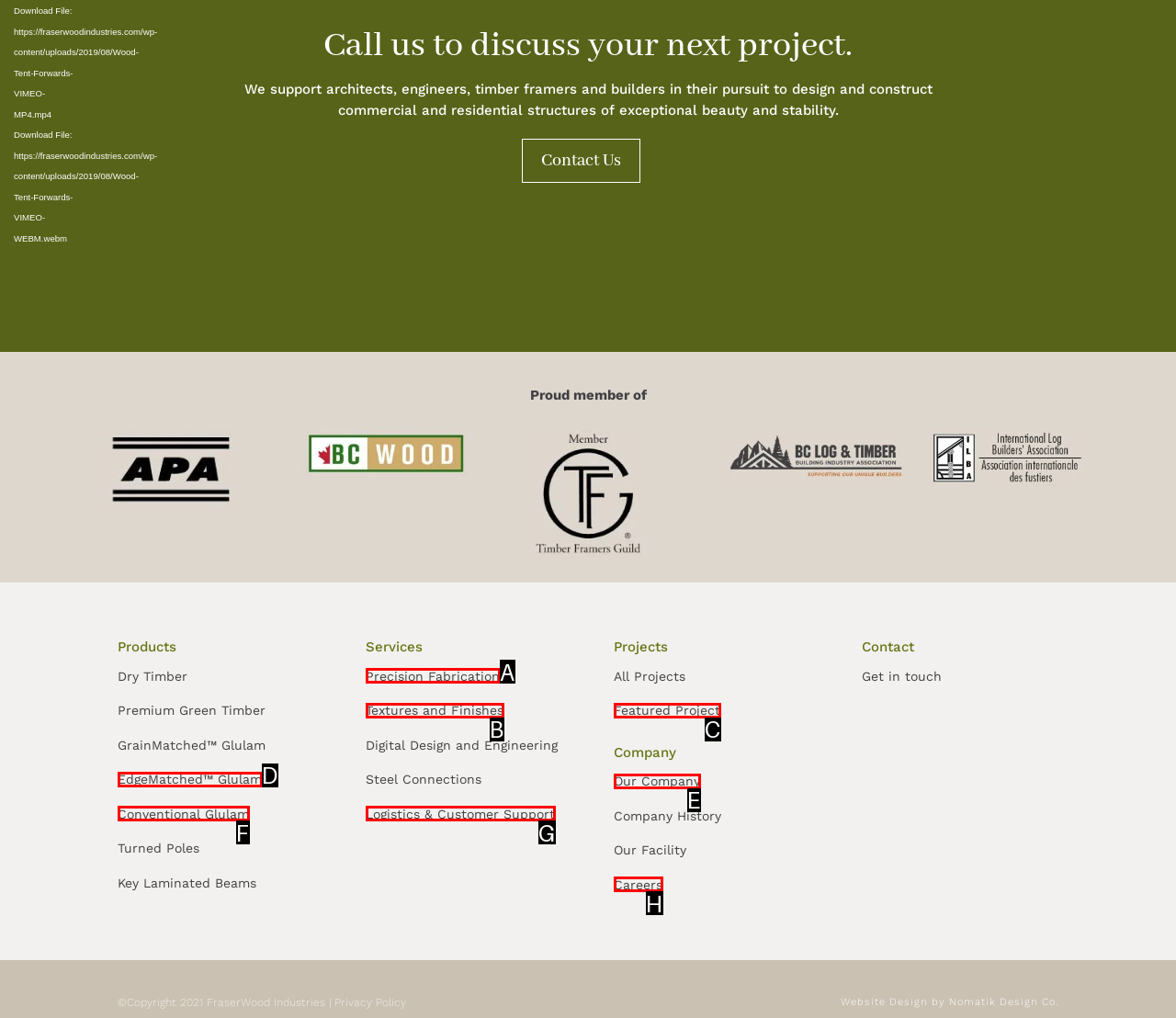Identify which HTML element matches the description: info@wayoflifedogtraining.com. Answer with the correct option's letter.

None